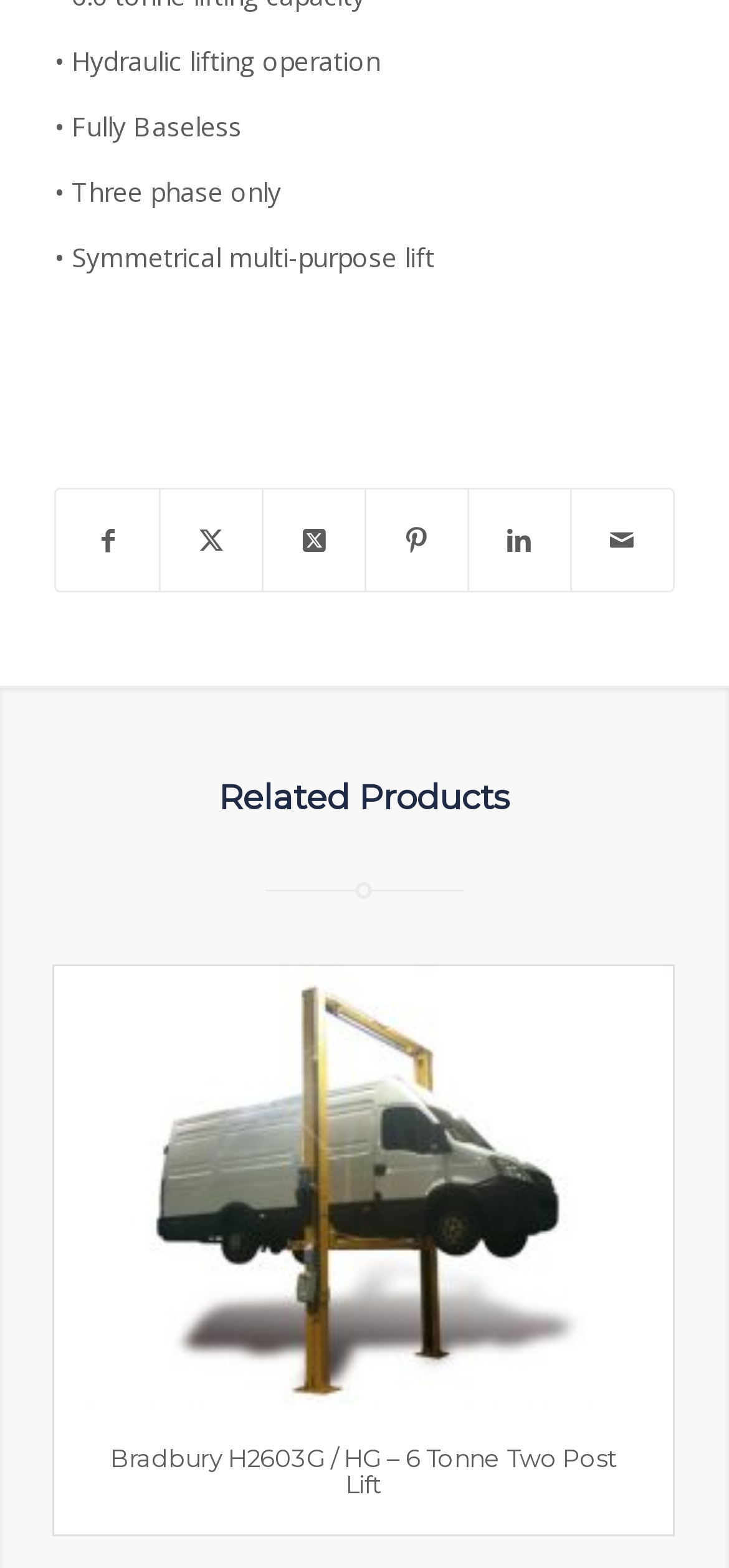Please find the bounding box coordinates of the element that needs to be clicked to perform the following instruction: "Share on Facebook". The bounding box coordinates should be four float numbers between 0 and 1, represented as [left, top, right, bottom].

[0.078, 0.312, 0.218, 0.376]